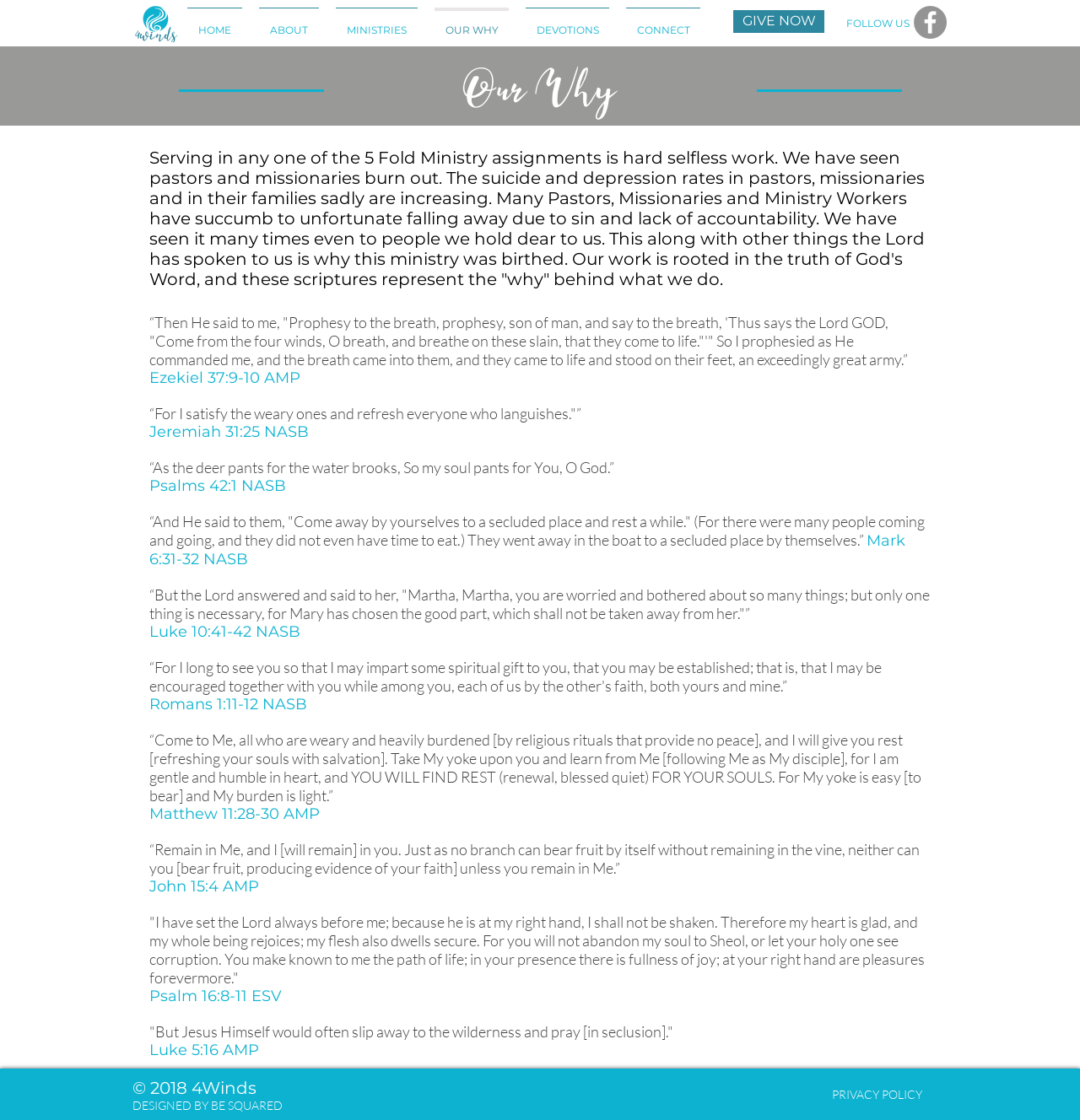Please identify the bounding box coordinates of the clickable element to fulfill the following instruction: "Read the 'OUR WHY' section". The coordinates should be four float numbers between 0 and 1, i.e., [left, top, right, bottom].

[0.316, 0.051, 0.684, 0.109]